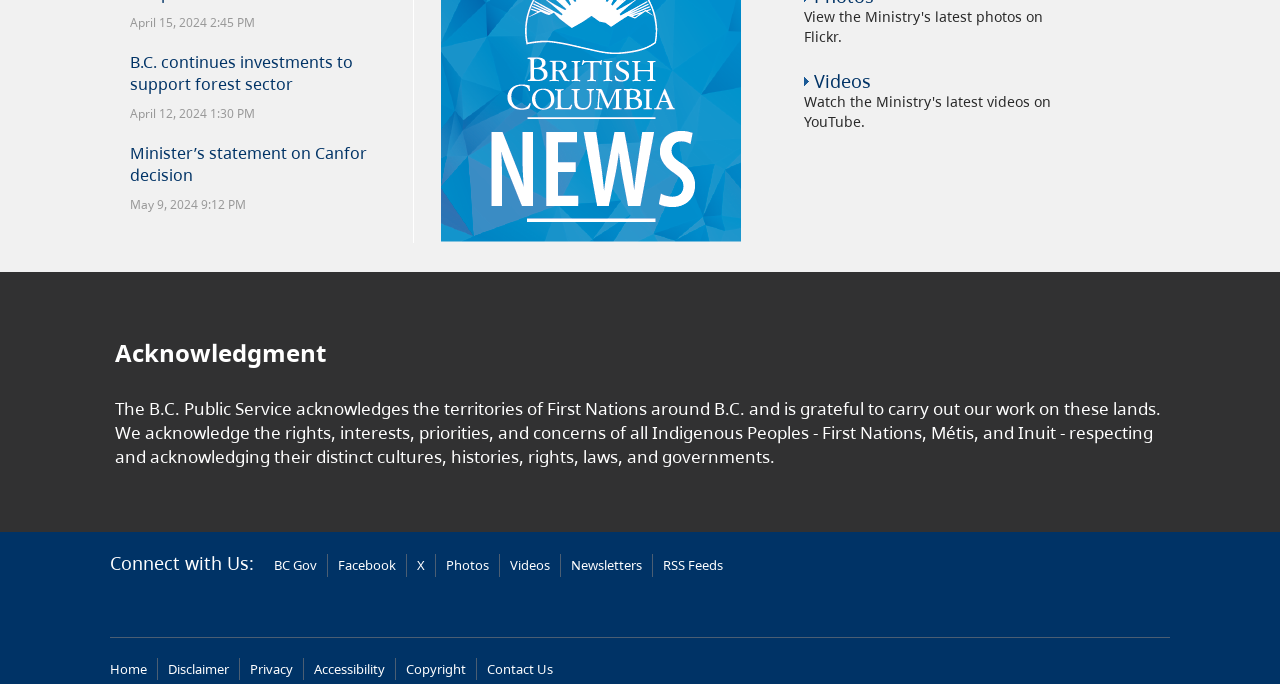Review the image closely and give a comprehensive answer to the question: What is the title of the second news article?

I found the title by looking at the heading element with the OCR text 'Minister’s statement on Canfor decision' which is located below the first news article.